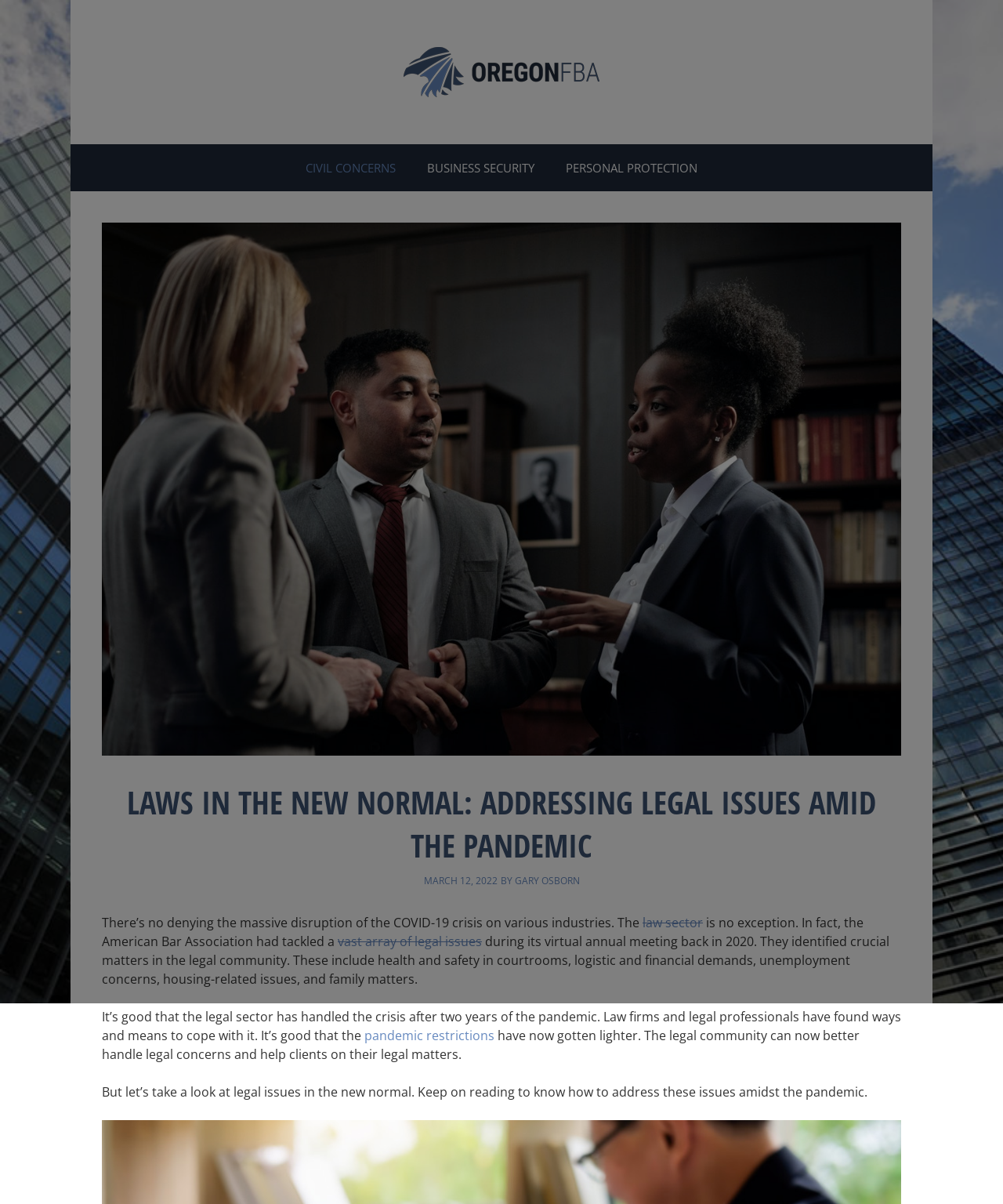Please extract and provide the main headline of the webpage.

LAWS IN THE NEW NORMAL: ADDRESSING LEGAL ISSUES AMID THE PANDEMIC